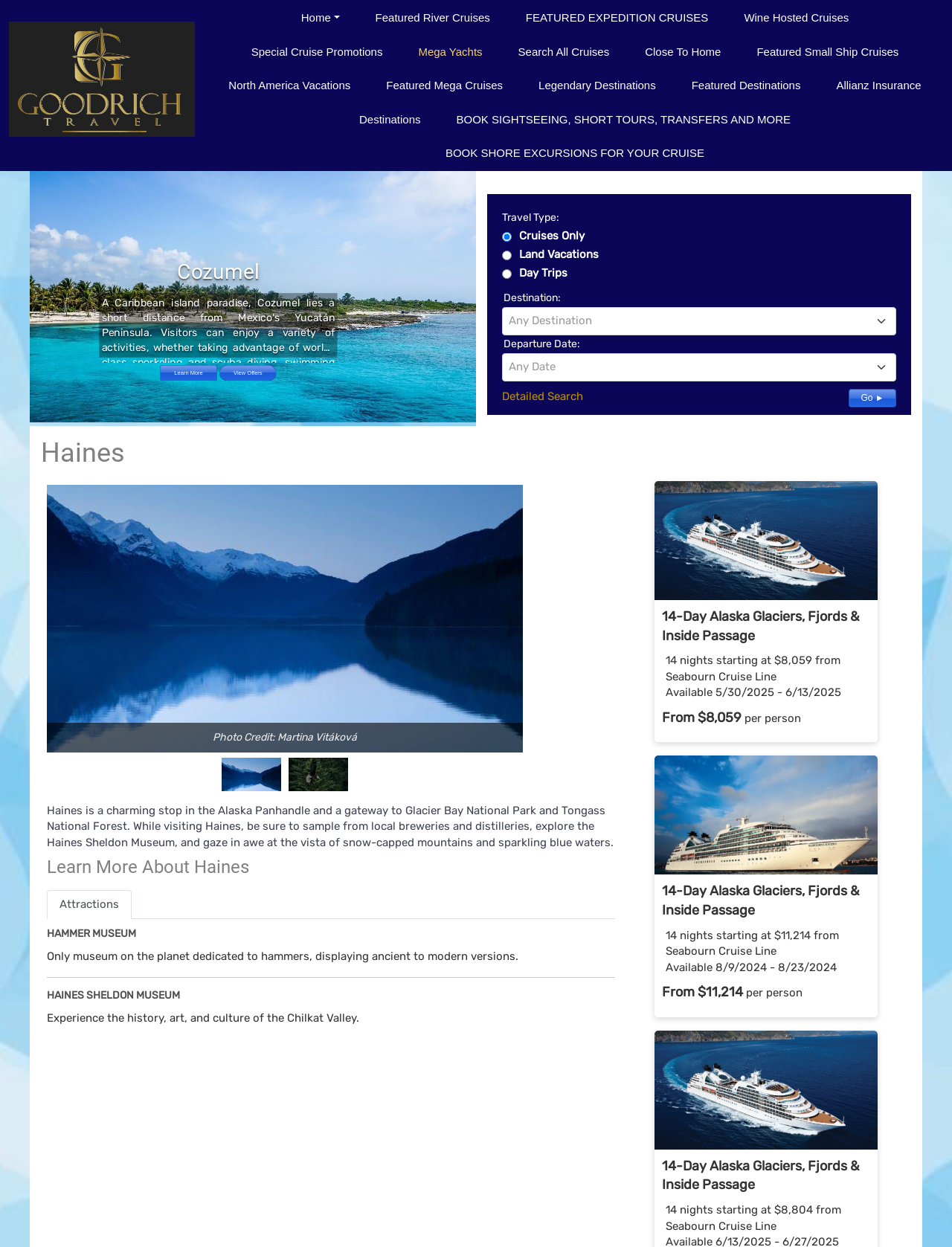Based on the provided description, "Home", find the bounding box of the corresponding UI element in the screenshot.

[0.297, 0.001, 0.375, 0.028]